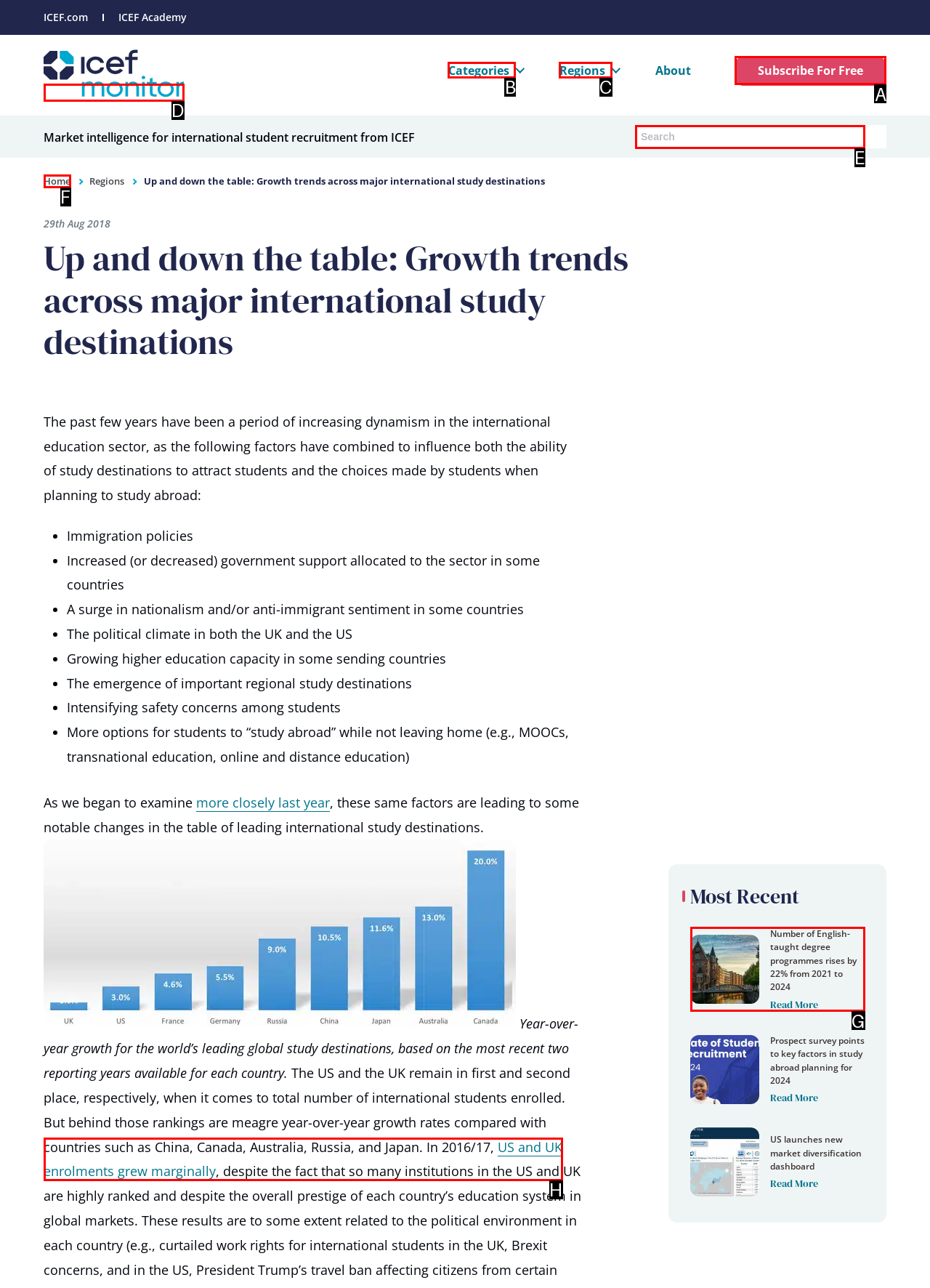Pick the option that should be clicked to perform the following task: Subscribe for free to ICEF Monitor
Answer with the letter of the selected option from the available choices.

A